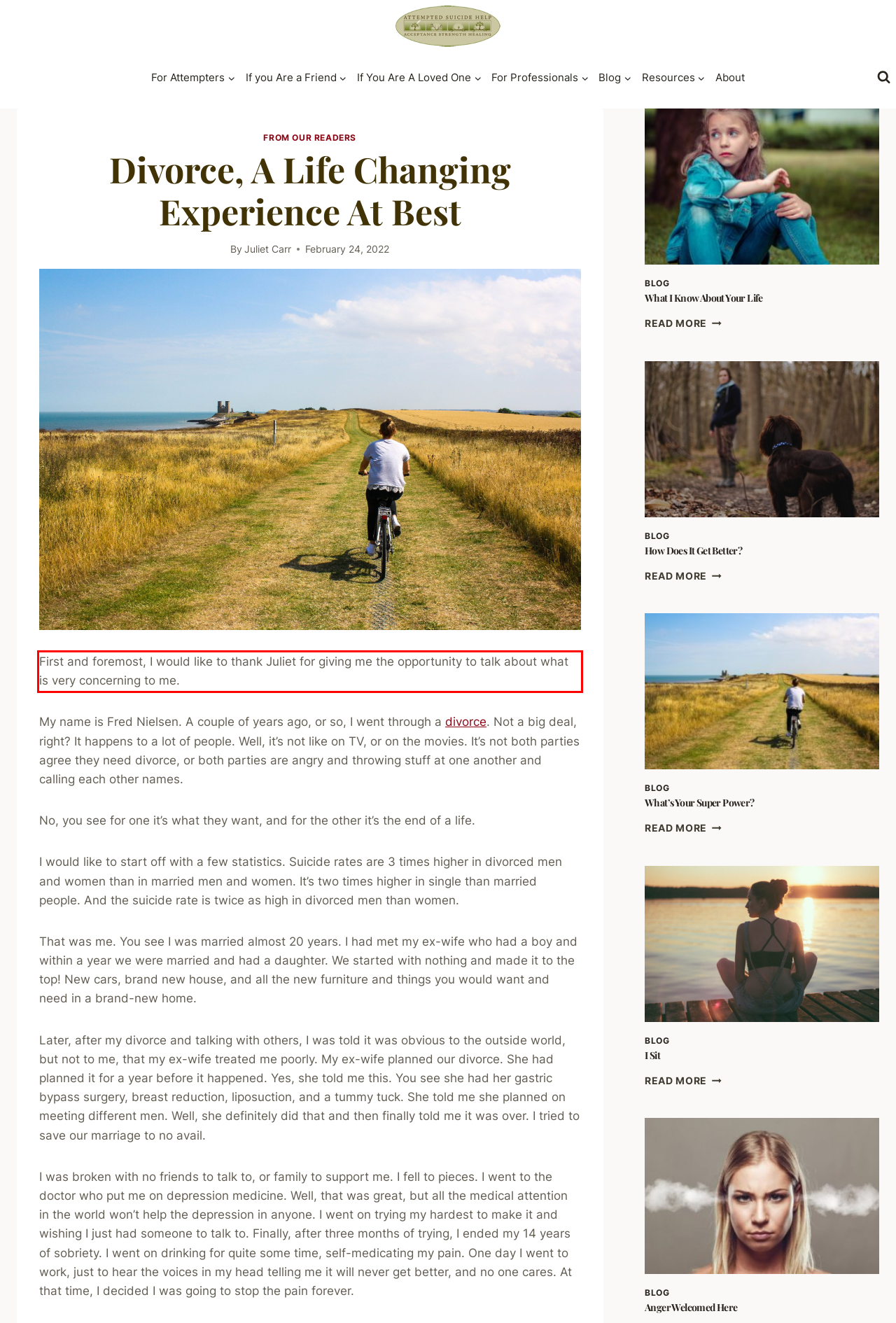You have a screenshot of a webpage, and there is a red bounding box around a UI element. Utilize OCR to extract the text within this red bounding box.

First and foremost, I would like to thank Juliet for giving me the opportunity to talk about what is very concerning to me.